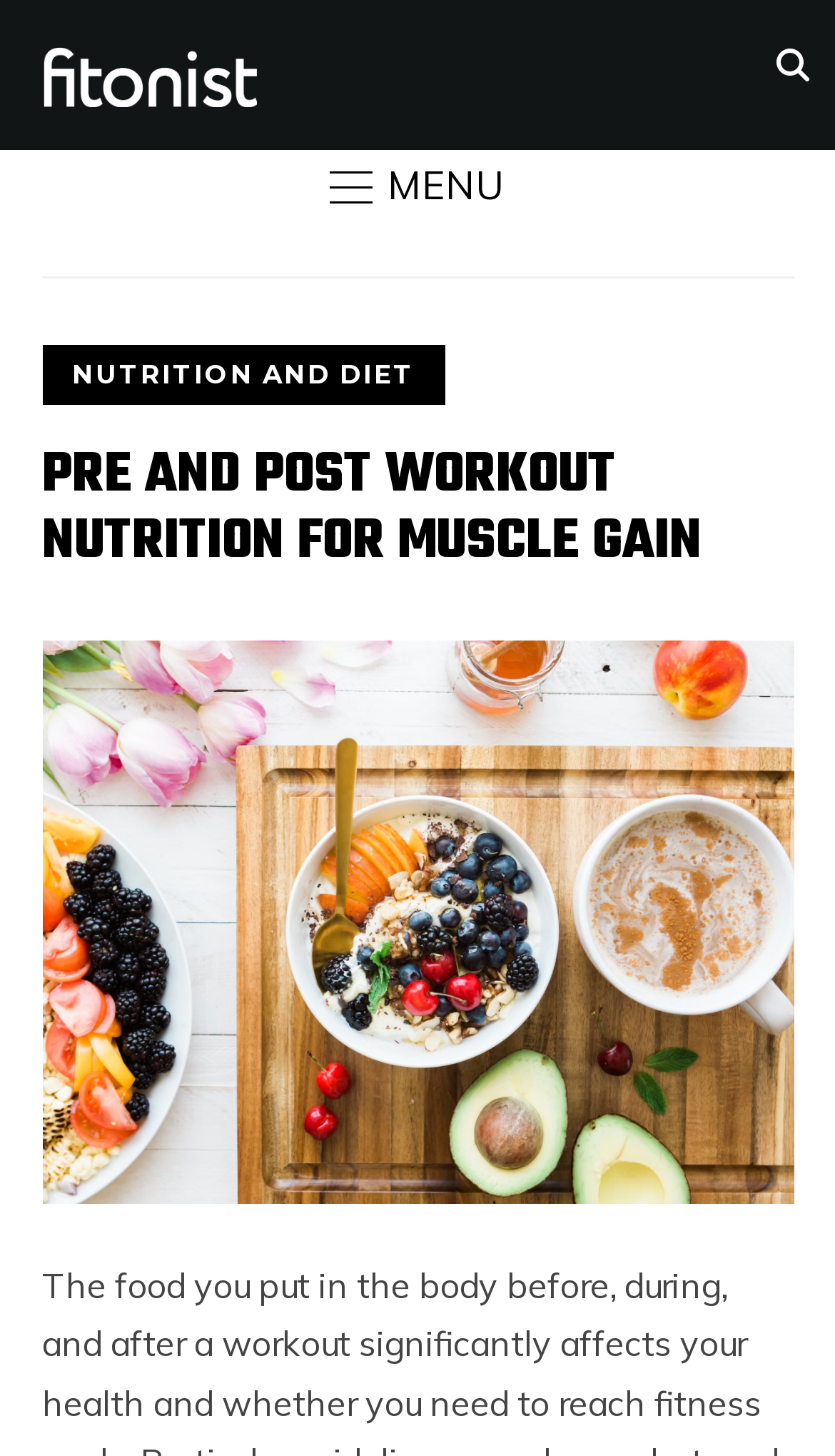What is the topic of the heading below the menu? Refer to the image and provide a one-word or short phrase answer.

PRE AND POST WORKOUT NUTRITION FOR MUSCLE GAIN